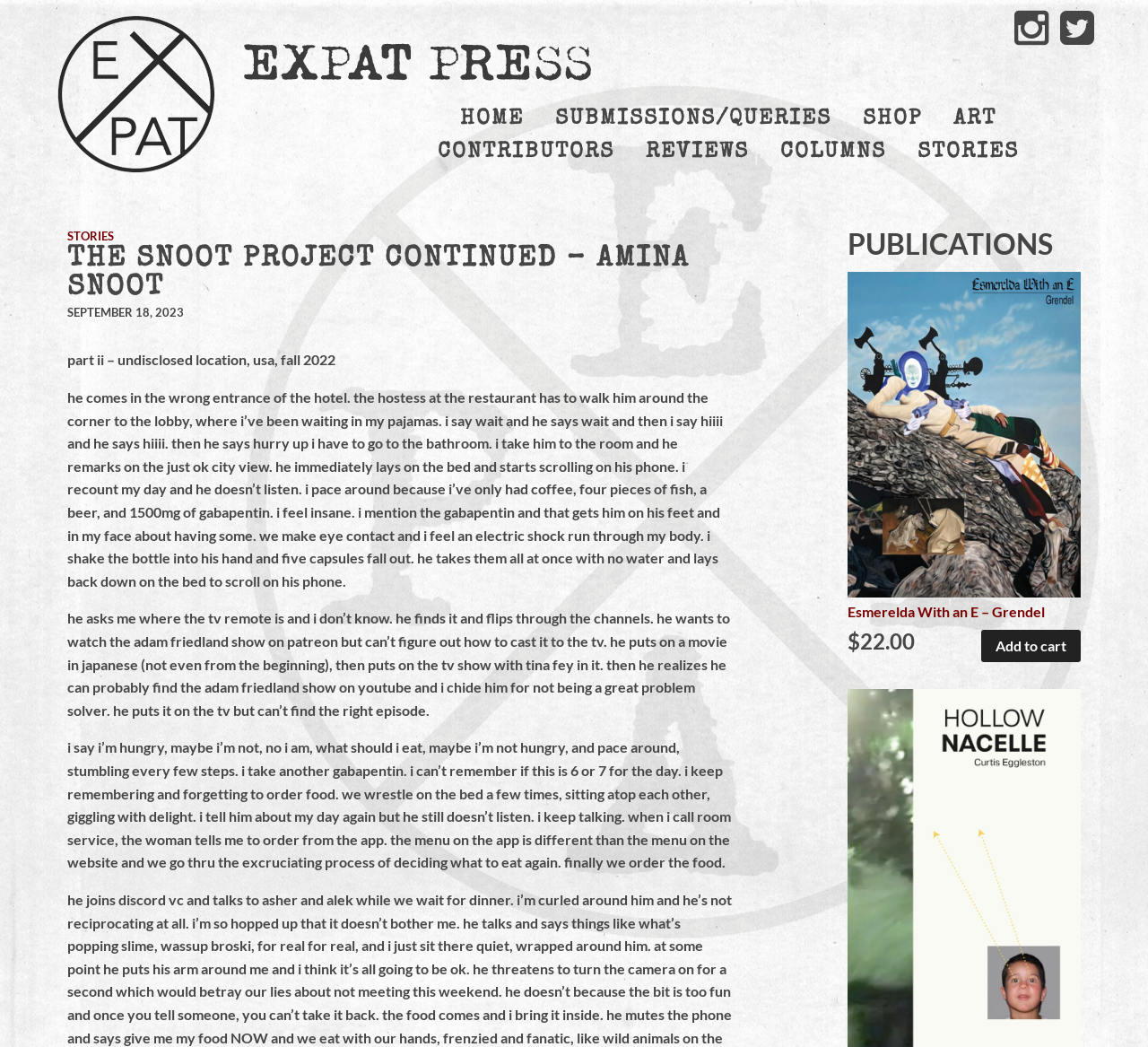Based on the description "Add to cart", find the bounding box of the specified UI element.

[0.855, 0.602, 0.941, 0.632]